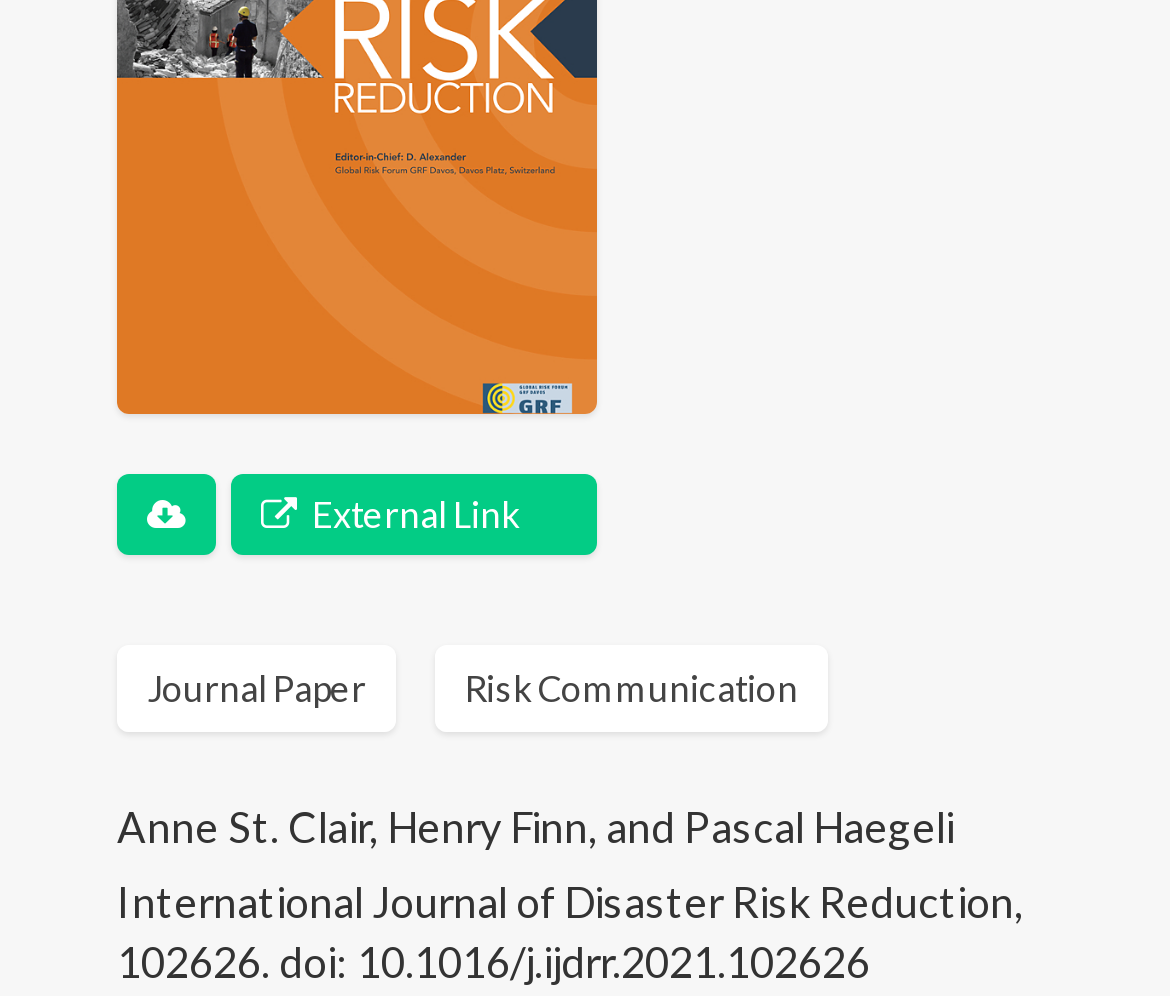Using floating point numbers between 0 and 1, provide the bounding box coordinates in the format (top-left x, top-left y, bottom-right x, bottom-right y). Locate the UI element described here: parent_node: External Link

[0.1, 0.476, 0.185, 0.558]